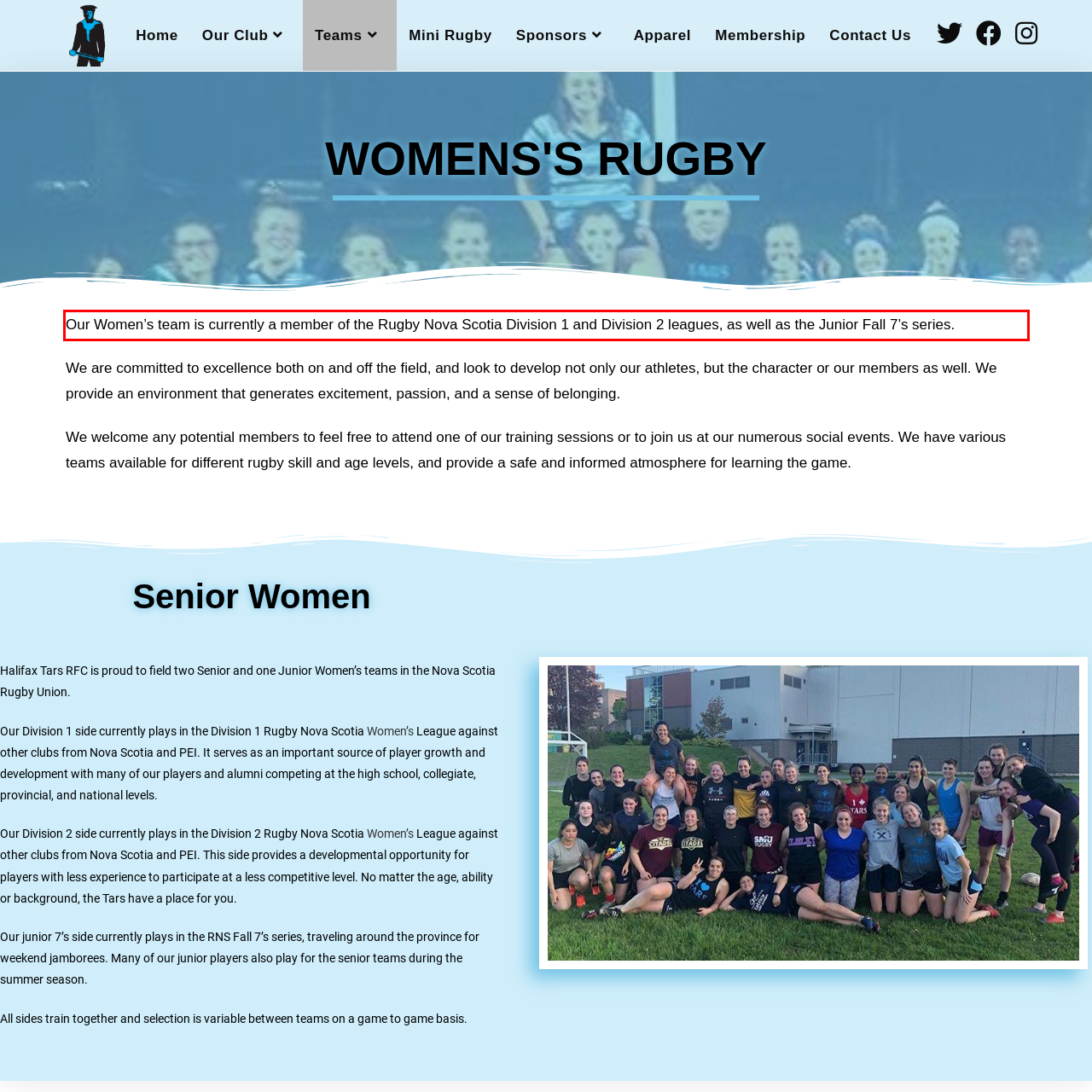From the screenshot of the webpage, locate the red bounding box and extract the text contained within that area.

Our Women’s team is currently a member of the Rugby Nova Scotia Division 1 and Division 2 leagues, as well as the Junior Fall 7’s series.